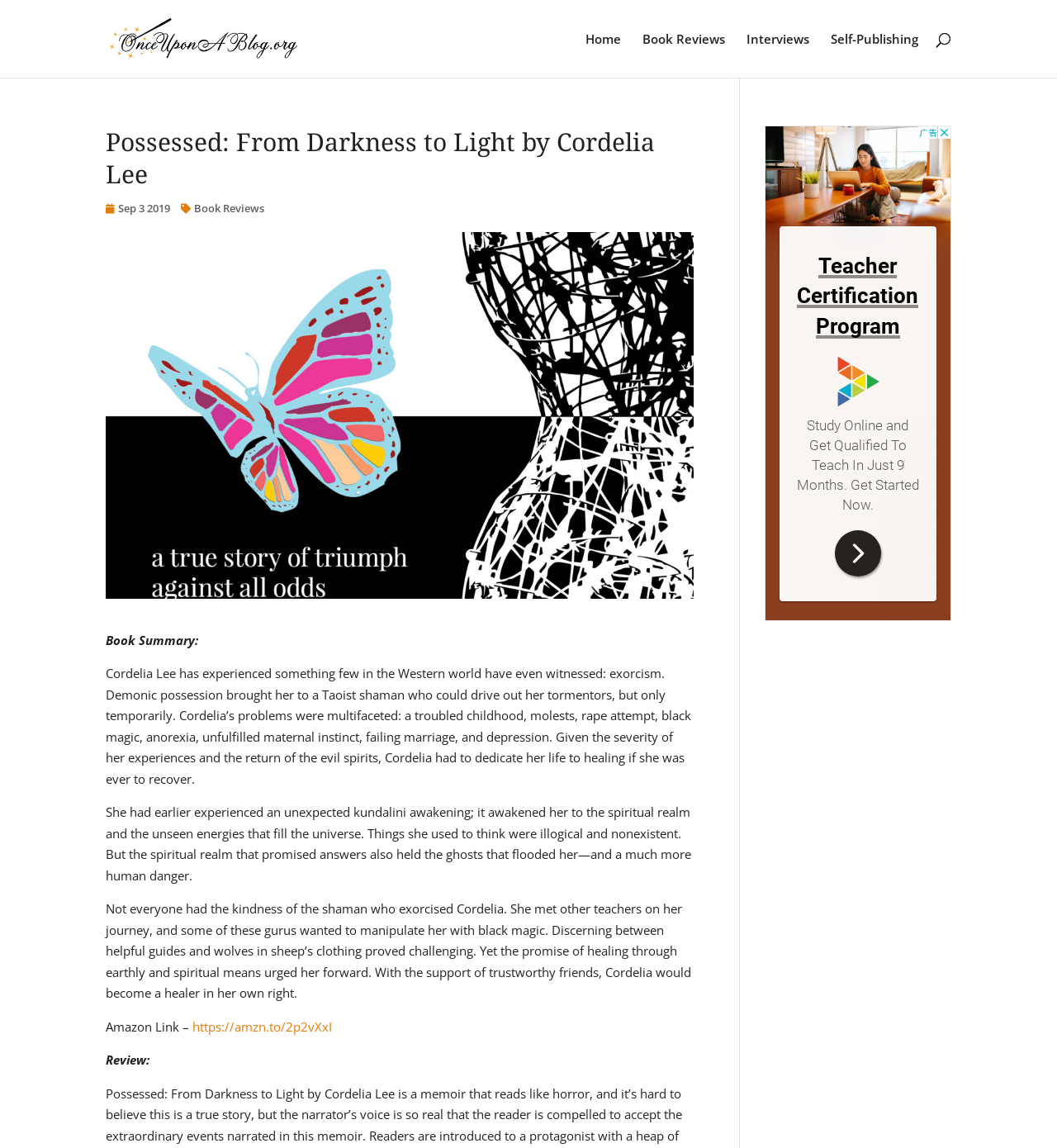What is the theme of the book?
Based on the visual, give a brief answer using one word or a short phrase.

Spiritual and personal growth